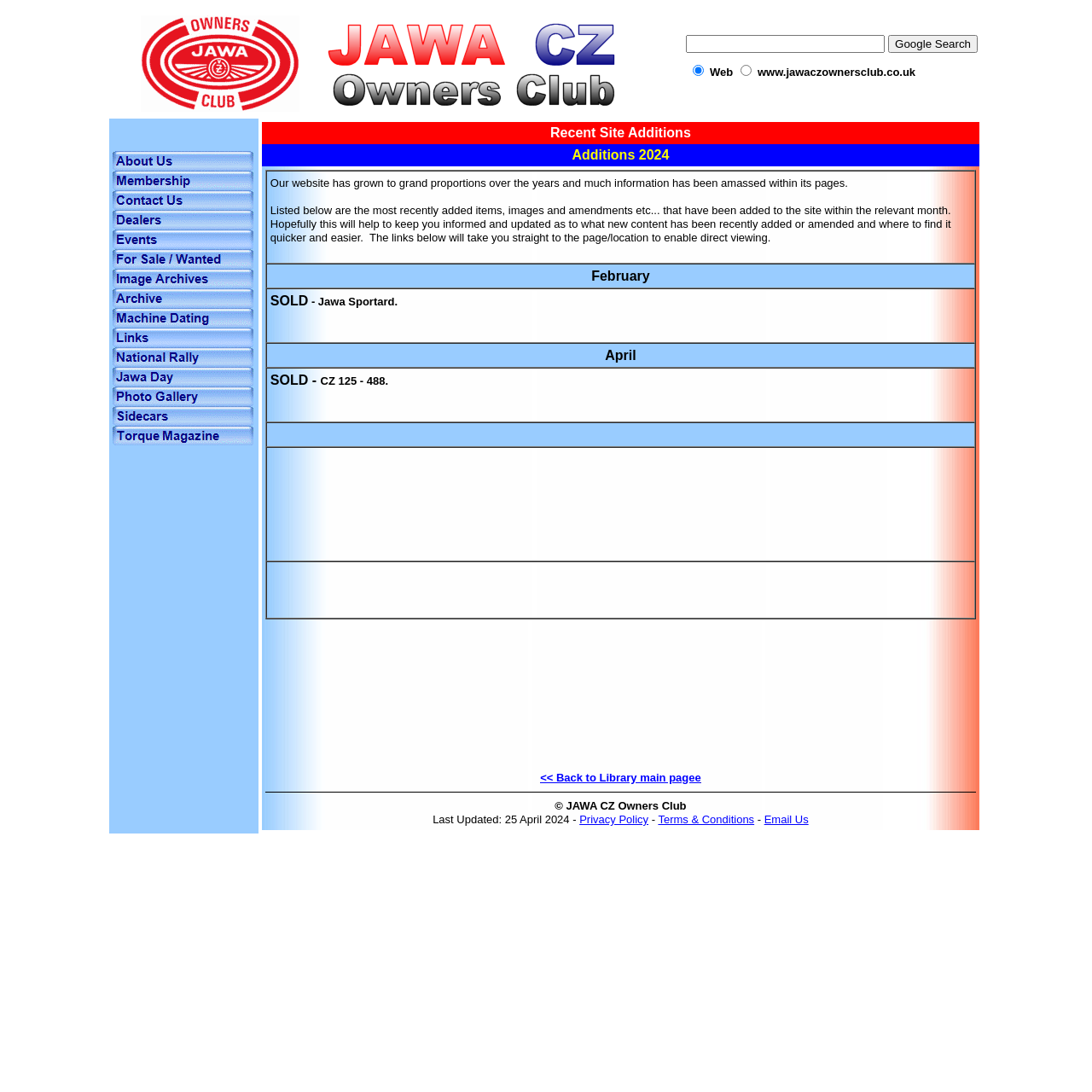What is the last updated date of the webpage?
Refer to the screenshot and answer in one word or phrase.

25 April 2024